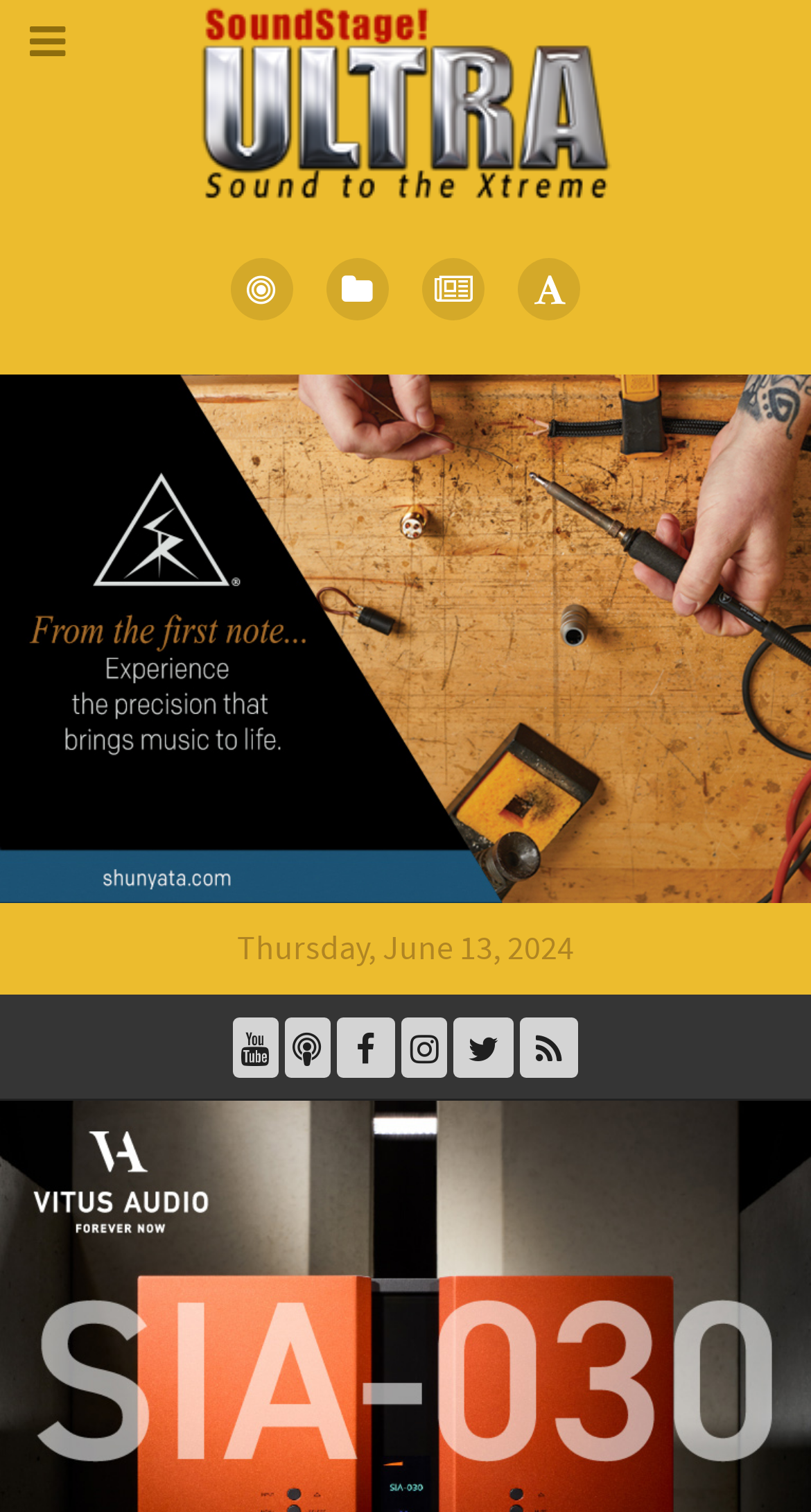Please give a concise answer to this question using a single word or phrase: 
How many social media links are present?

6